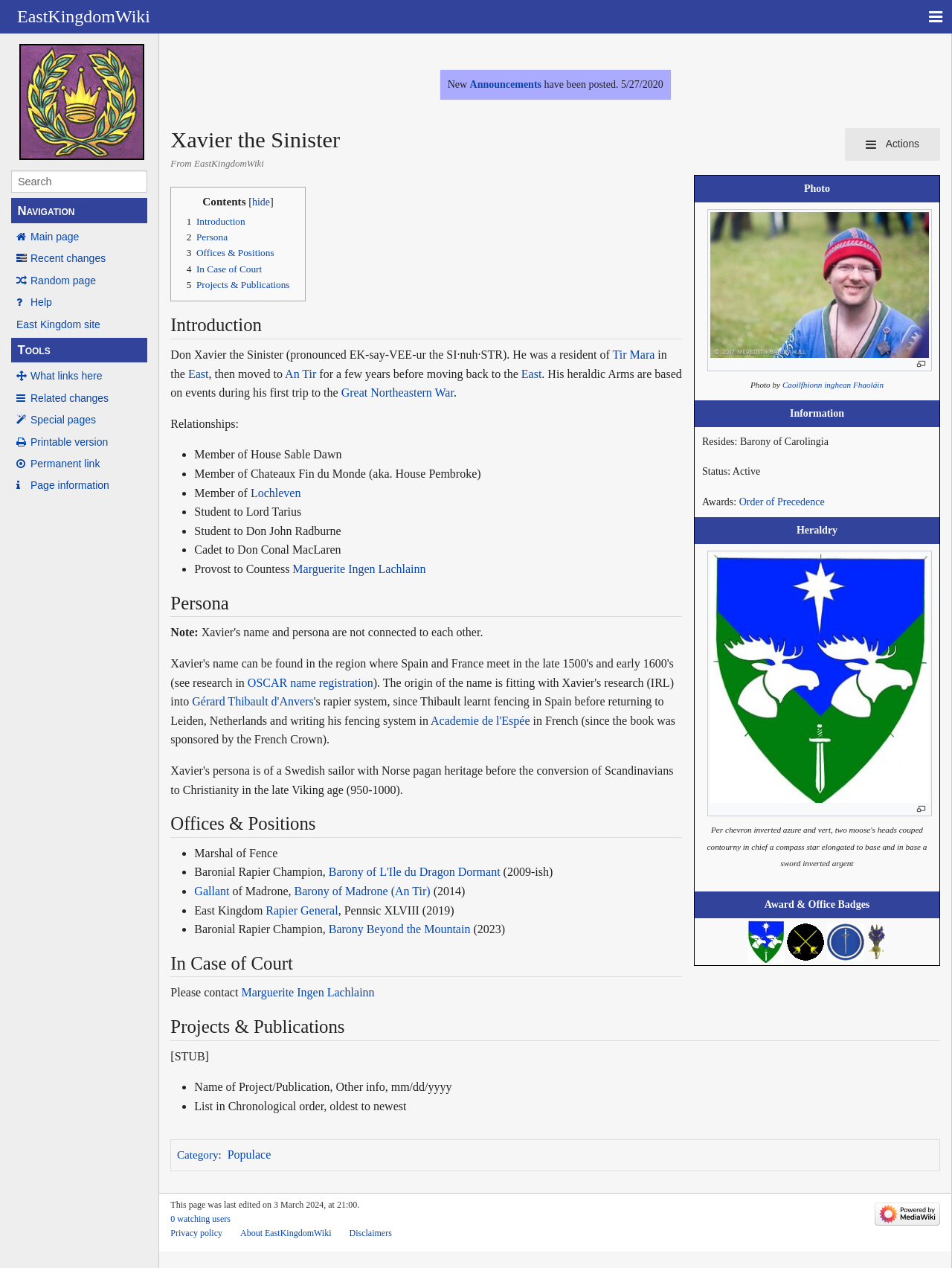Please indicate the bounding box coordinates for the clickable area to complete the following task: "Check the awards and offices". The coordinates should be specified as four float numbers between 0 and 1, i.e., [left, top, right, bottom].

[0.729, 0.724, 0.987, 0.762]